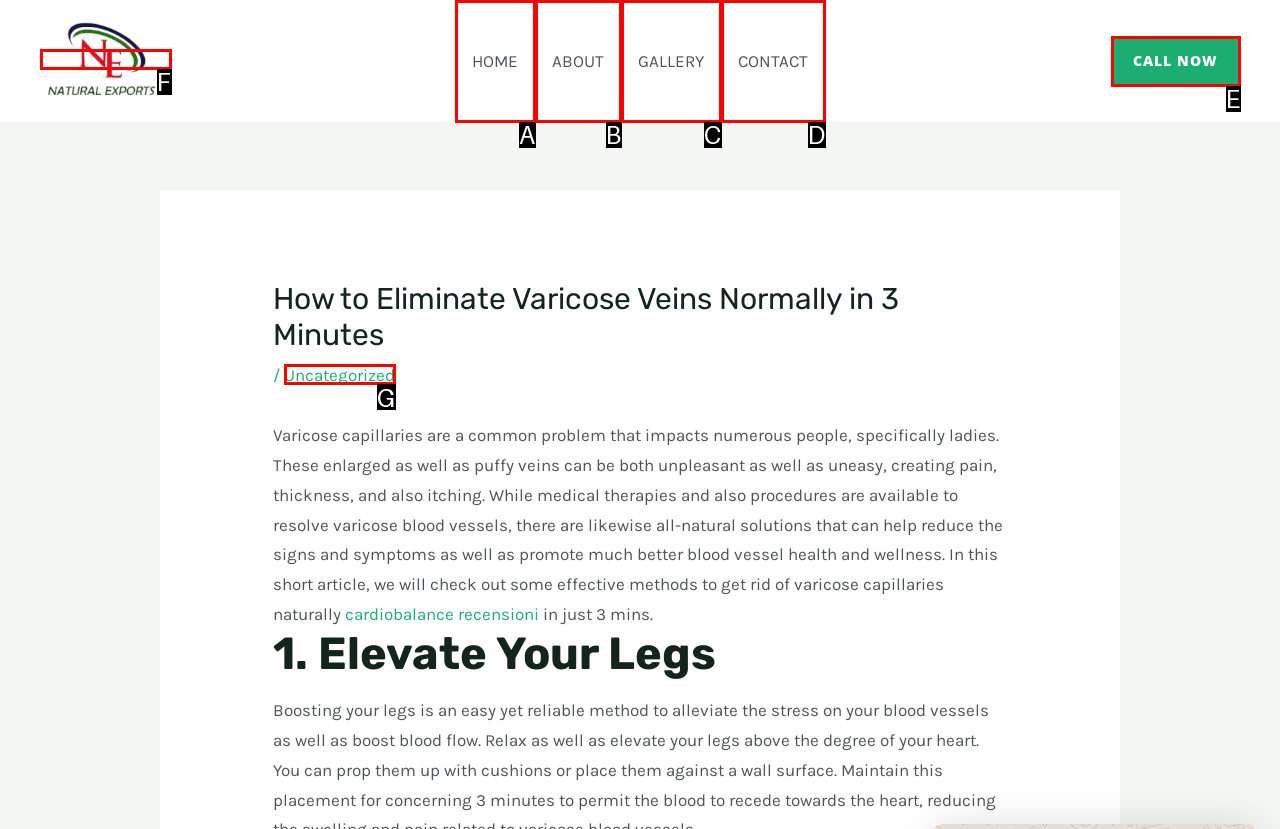Based on the provided element description: Uncategorized, identify the best matching HTML element. Respond with the corresponding letter from the options shown.

G